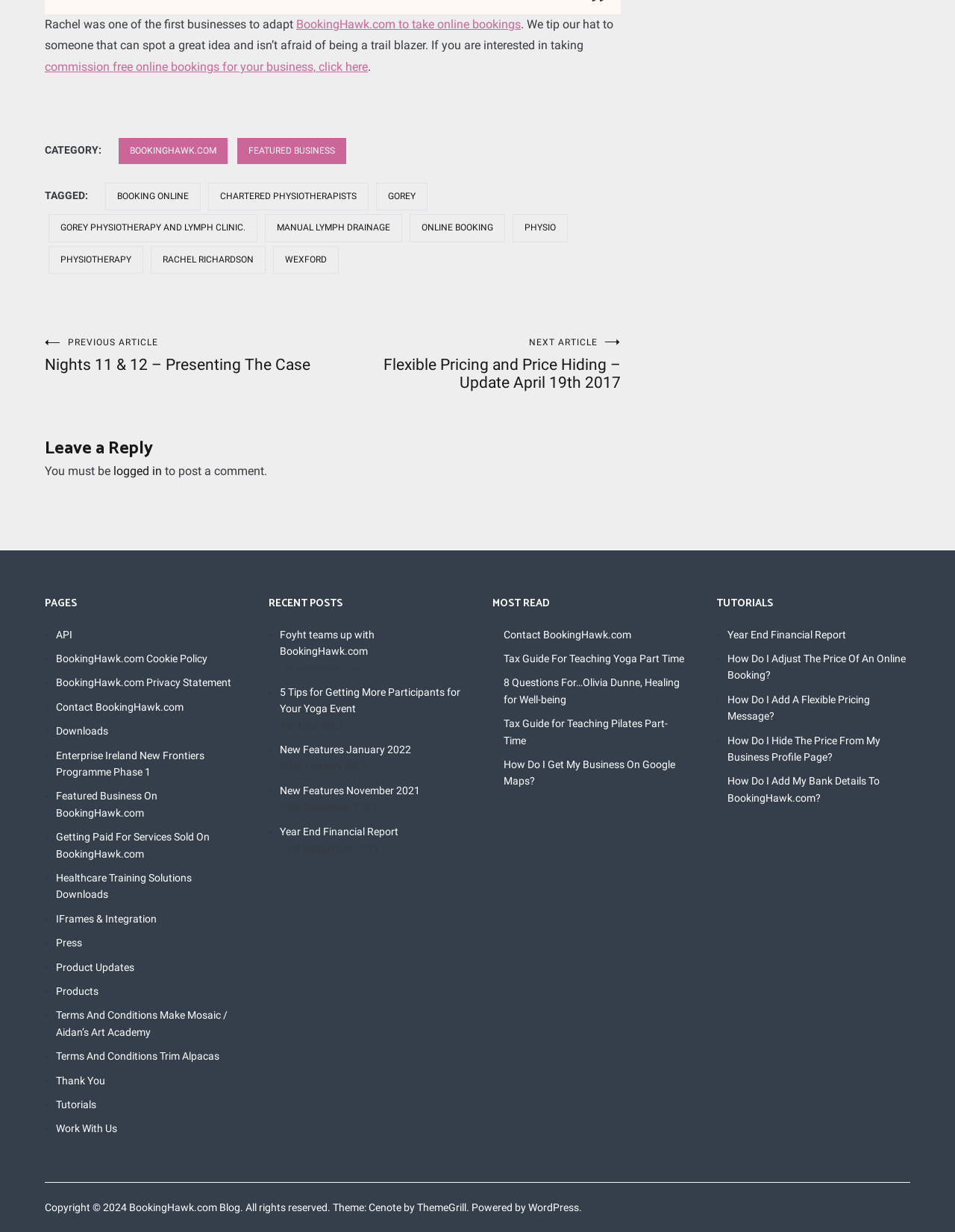What is the category of the featured business?
Using the image as a reference, answer with just one word or a short phrase.

BOOKINGHAWK.COM